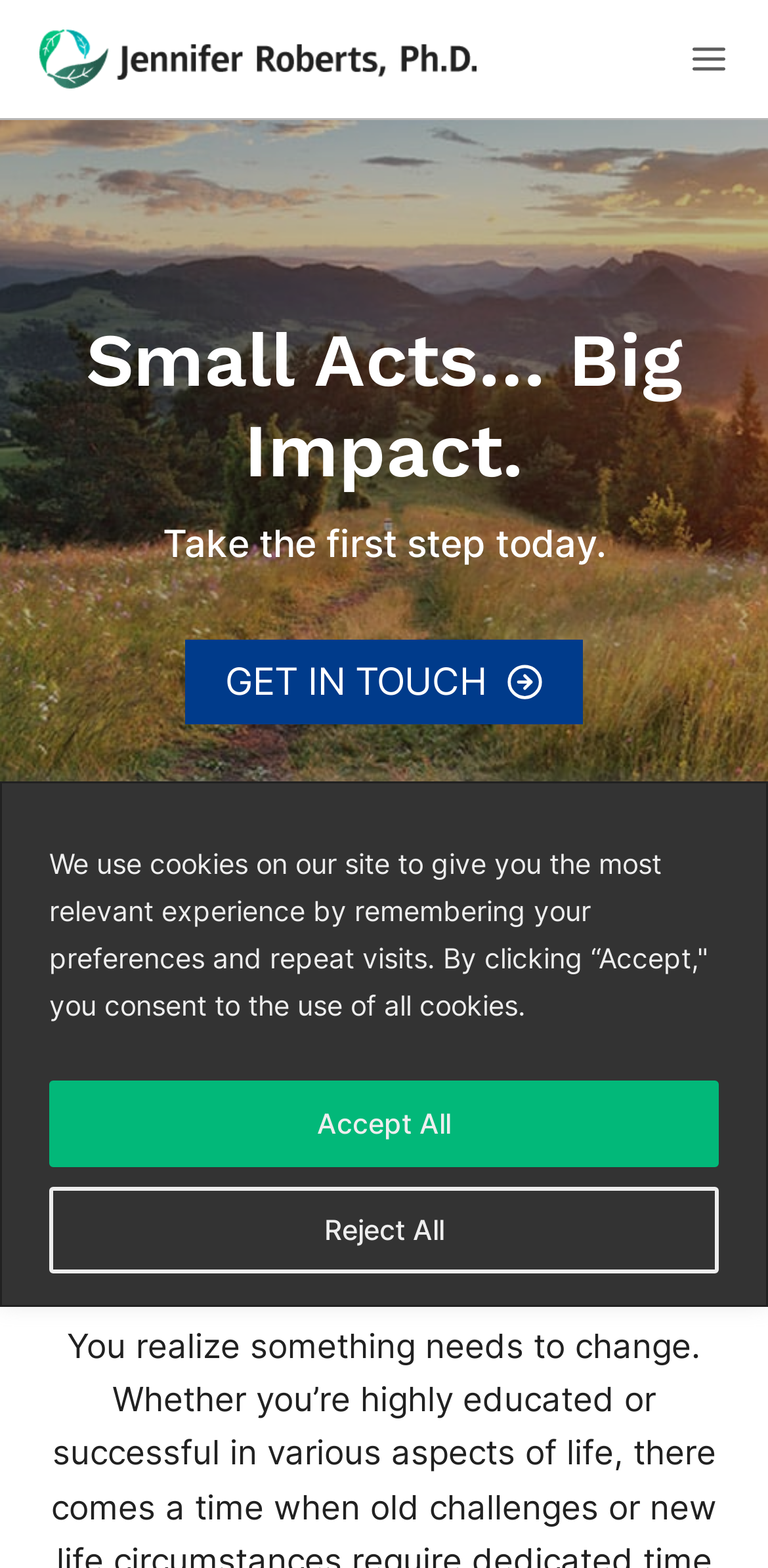What is the logo of Jennifer Roberts' practice?
Look at the image and respond to the question as thoroughly as possible.

The logo is an image element located at the top-left corner of the webpage, which is also a link element labeled as 'Jennifer Roberts logo'.